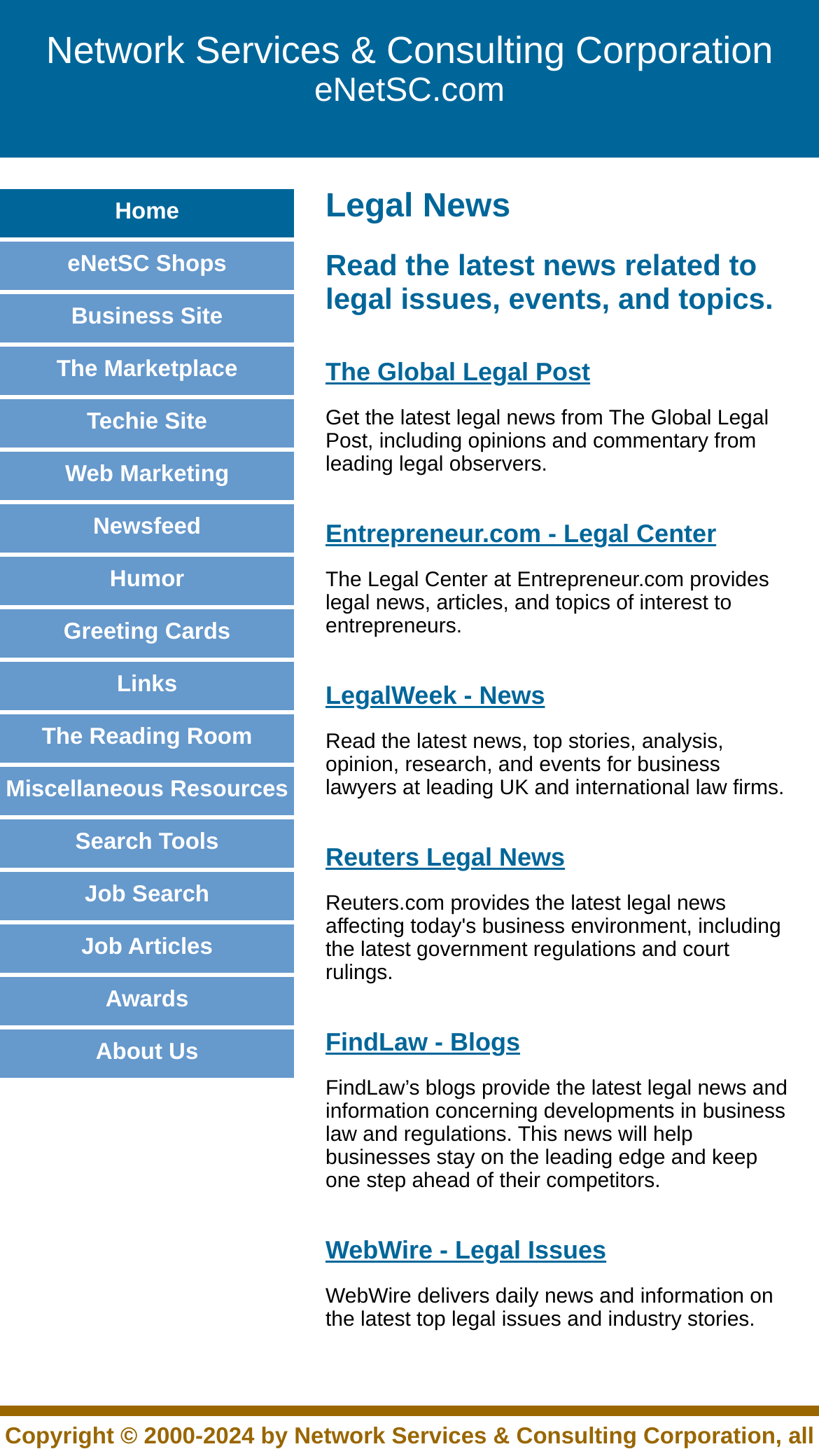Provide an in-depth caption for the elements present on the webpage.

The webpage is titled "Legal News" and appears to be a news aggregator site focused on legal issues. At the top of the page, there is a table with a company name "Network Services & Consulting Corporation eNetSC.com" and two links to the company's website.

Below the table, there is a navigation menu with 14 headings, including "Home", "eNetSC Shops", "Business Site", and others. Each heading has a corresponding link.

The main content of the page is divided into sections, each with a heading and a brief description. The sections are arranged vertically, with the first section starting from the top left of the page. The headings include "Legal News", "The Global Legal Post", "Entrepreneur.com - Legal Center", "LegalWeek - News", "Reuters Legal News", "FindLaw - Blogs", and "WebWire - Legal Issues". Each section has a link to the corresponding news source, and a brief description of the type of legal news and information provided.

The sections are densely packed, with minimal whitespace between them. The text is arranged in a single column, with the headings and links aligned to the left. There are no images on the page. Overall, the page appears to be a comprehensive resource for legal news and information, with a focus on providing access to a wide range of legal news sources.